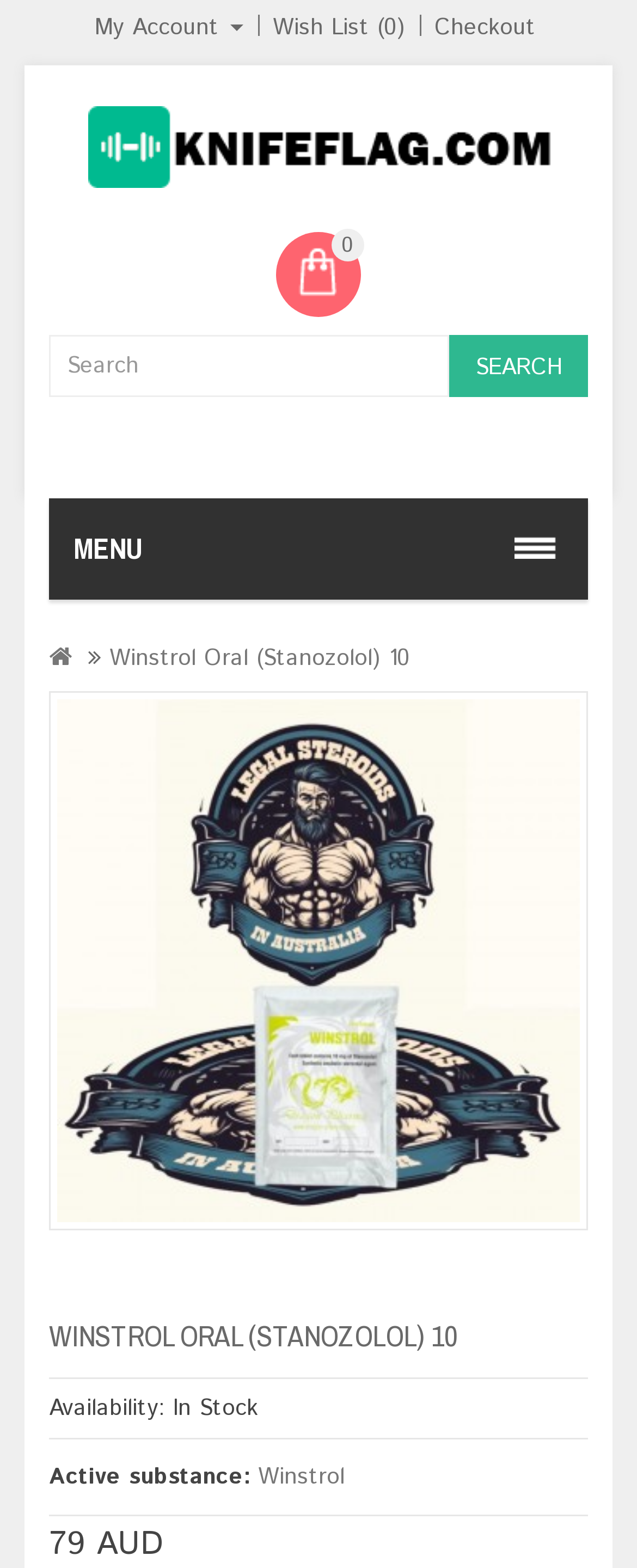Give a detailed explanation of the elements present on the webpage.

The webpage is about Winstrol Oral (Stanozolol) 10, a product for sale in Australia that claims to accelerate muscle growth and improve athletic performance. 

At the top of the page, there are four links: "My Account", "Wish List (0)", "Checkout", and "Your Store", which also has an associated image. Below these links, there is a search bar with a "SEARCH" button. 

To the right of the search bar, there is a "MENU" label. Below the search bar, there are two links: a hamburger menu icon and a link to "Winstrol Oral (Stanozolol) 10". 

The main content of the page is focused on the product, with a large link to "Winstrol Oral (Stanozolol) 10" that spans most of the page width. This link has an associated image. 

Above the product link, there is a heading that reads "WINSTROL ORAL (STANOZOLOL) 10". Below the product link, there are three lines of text: "Availability: In Stock", "Active substance: Winstrol", and a price of "79 AUD".